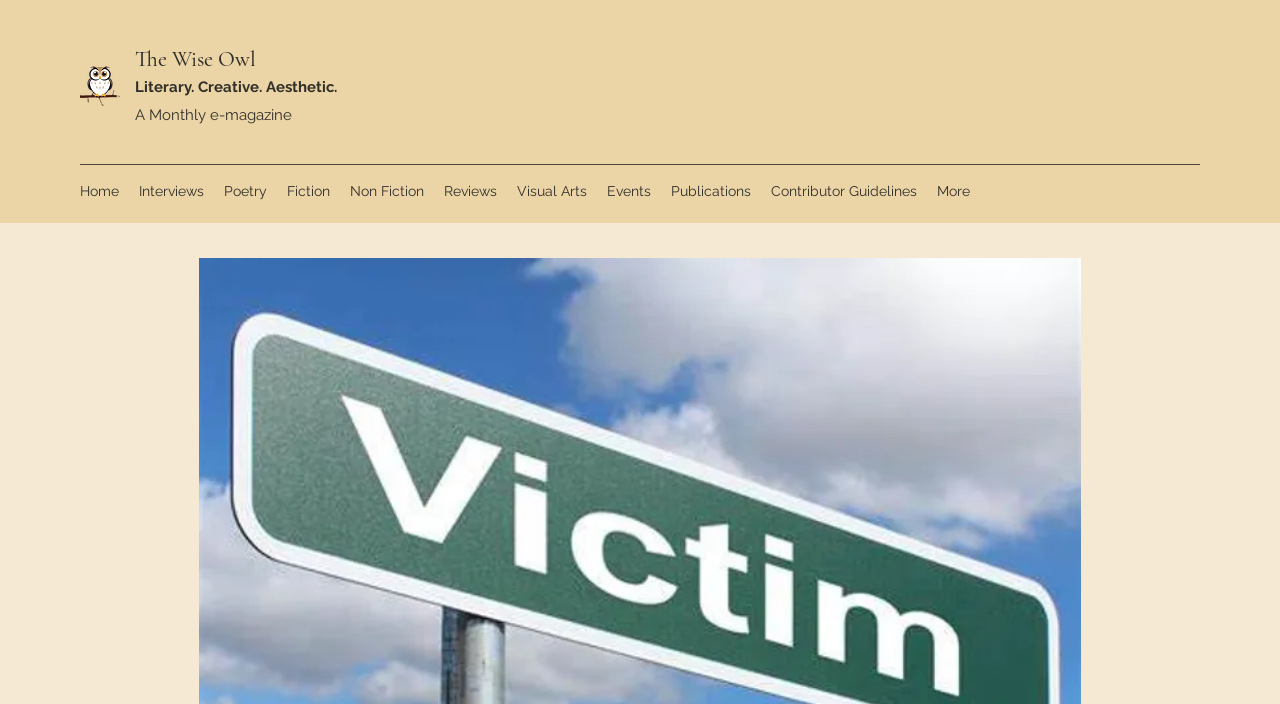What is the theme of the website?
Please describe in detail the information shown in the image to answer the question.

The static text 'Literary. Creative. Aesthetic.' and the categories of content, such as 'Poetry', 'Fiction', and 'Visual Arts', suggest that the website is focused on literary and artistic themes.